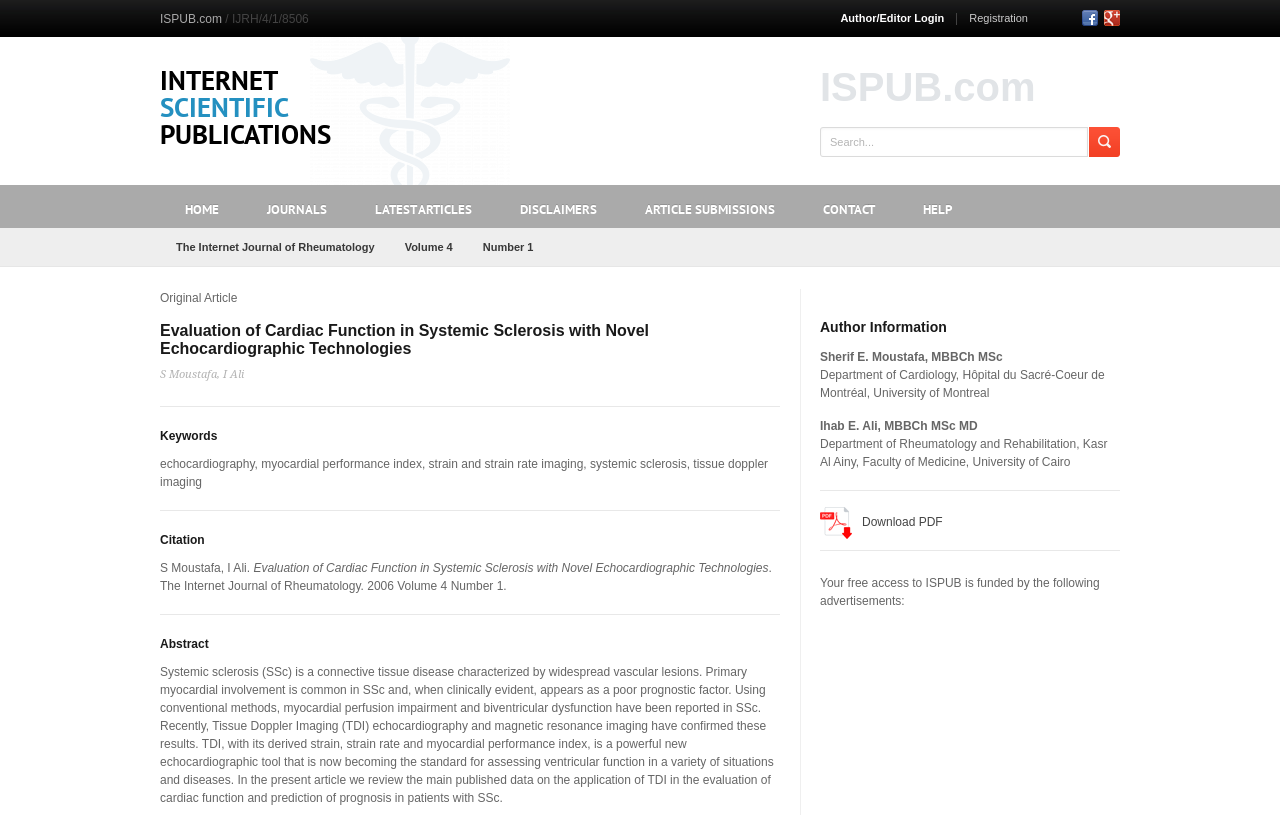Please determine the bounding box coordinates of the element to click on in order to accomplish the following task: "Login as author or editor". Ensure the coordinates are four float numbers ranging from 0 to 1, i.e., [left, top, right, bottom].

[0.657, 0.015, 0.738, 0.029]